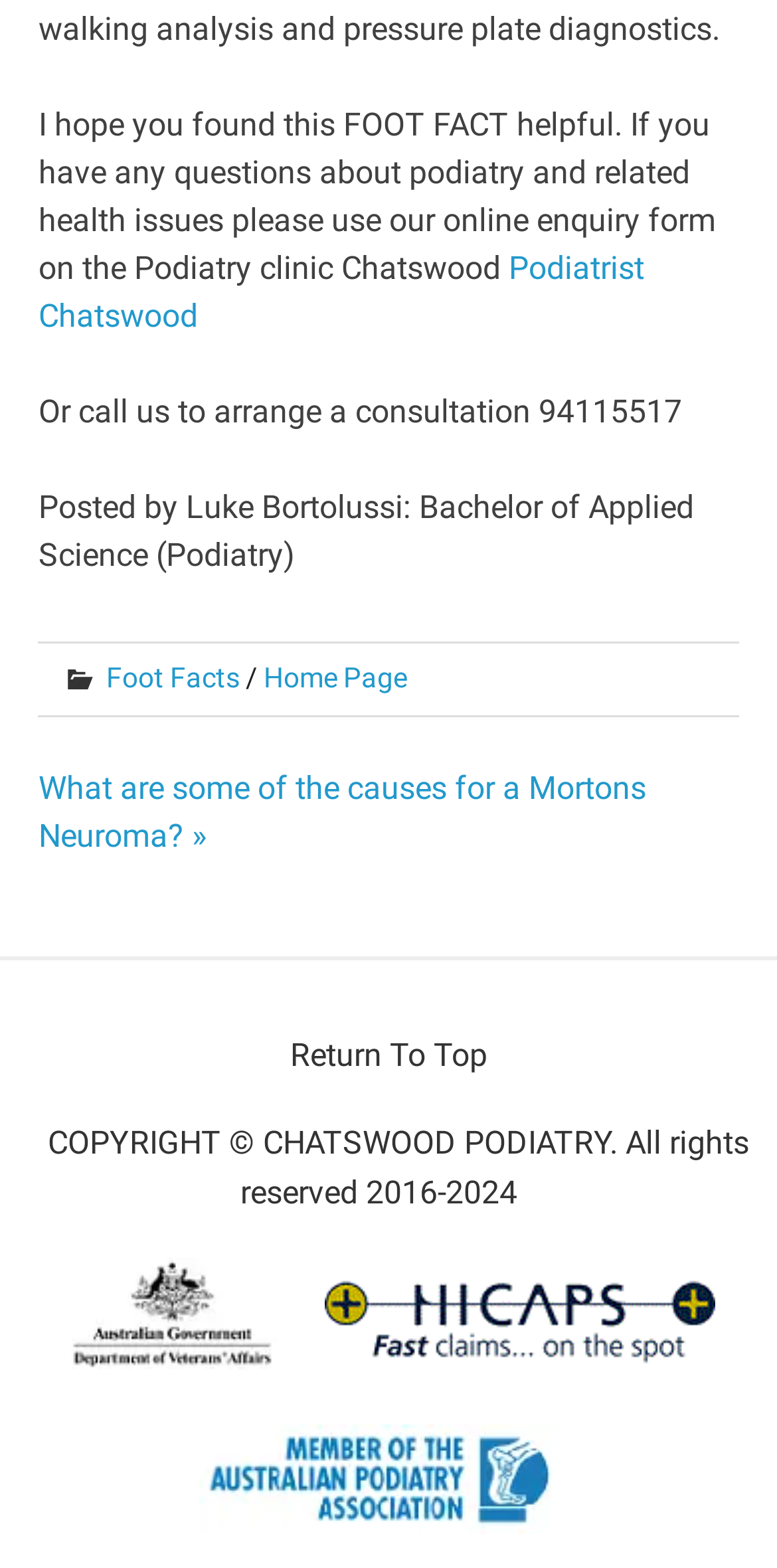Determine the bounding box coordinates of the UI element described below. Use the format (top-left x, top-left y, bottom-right x, bottom-right y) with floating point numbers between 0 and 1: alt="Pod Association"

[0.256, 0.909, 0.744, 0.987]